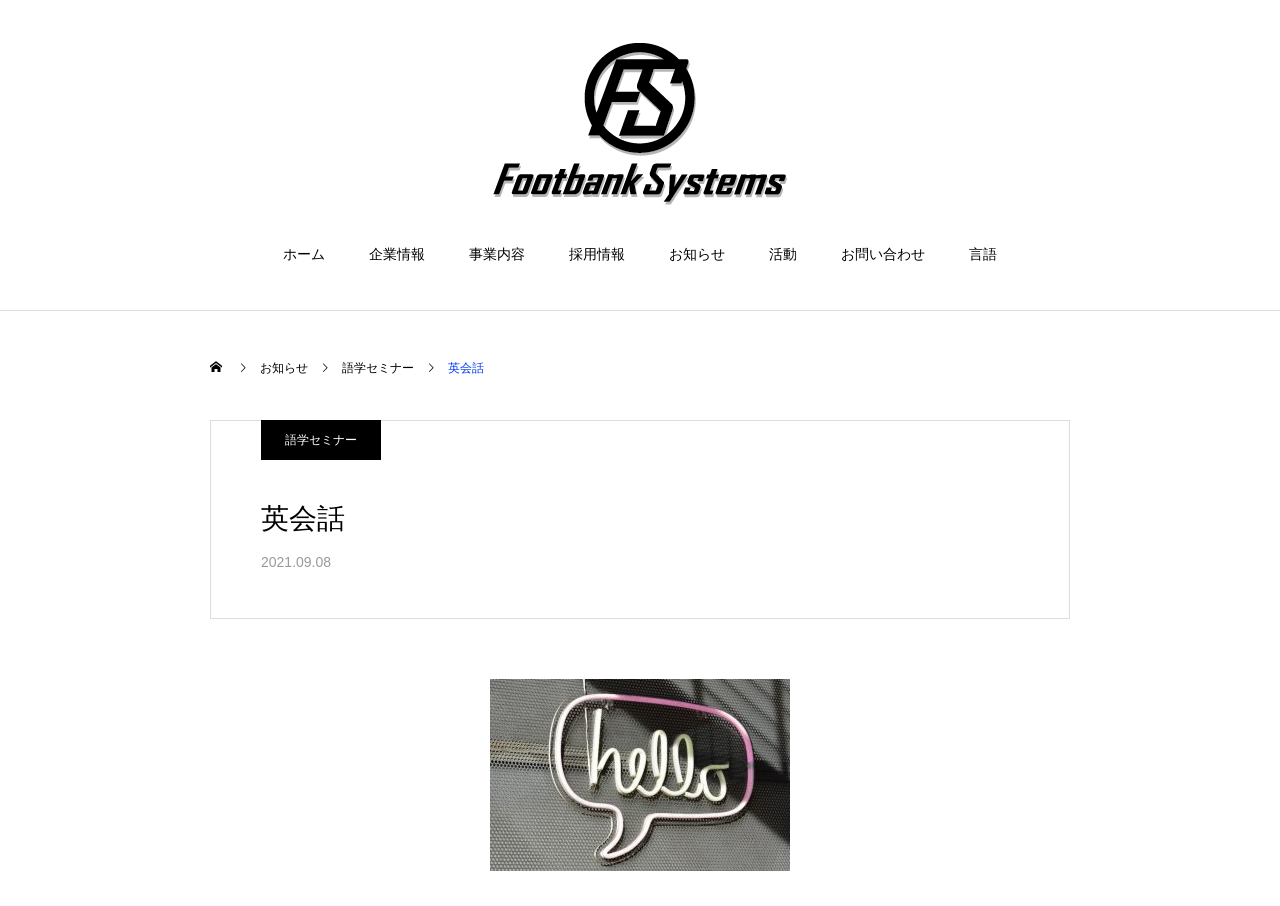What is the name of the company?
Please respond to the question with as much detail as possible.

The name of the company can be found in the top-left corner of the webpage, where it is written as '英会話 | Footbank Systems'. This is likely the title of the webpage and the name of the company.